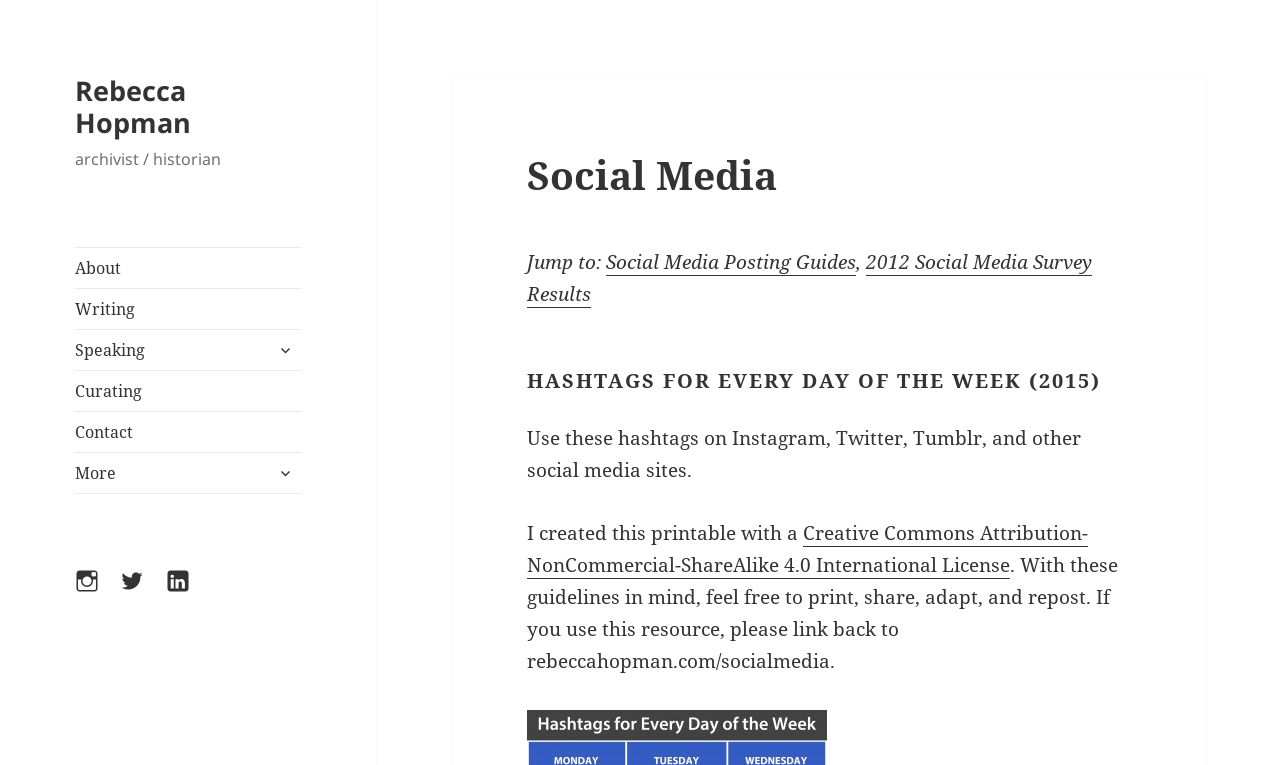Describe every aspect of the webpage comprehensively.

This webpage is about social media, specifically providing resources and guides for social media posting. At the top, there is a header section with the title "Social Media – Rebecca Hopman" and a navigation menu with links to "About", "Writing", "Speaking", "Curating", and "Contact". Below the navigation menu, there is a section with social media icons, including Instagram, Twitter, and LinkedIn.

The main content of the page is divided into two sections. The first section has a heading "Social Media" and a subheading "Jump to:". Below this, there are two links: "Social Media Posting Guides" and "2012 Social Media Survey Results". The second section has a heading "HASHTAGS FOR EVERY DAY OF THE WEEK (2015)" and a paragraph of text explaining how to use the hashtags on various social media platforms. 

There is also a note about the printable resource being shared under a Creative Commons license, with guidelines for usage and attribution. Overall, the webpage appears to be a resource hub for social media professionals and enthusiasts, providing guides, surveys, and hashtags for effective social media posting.